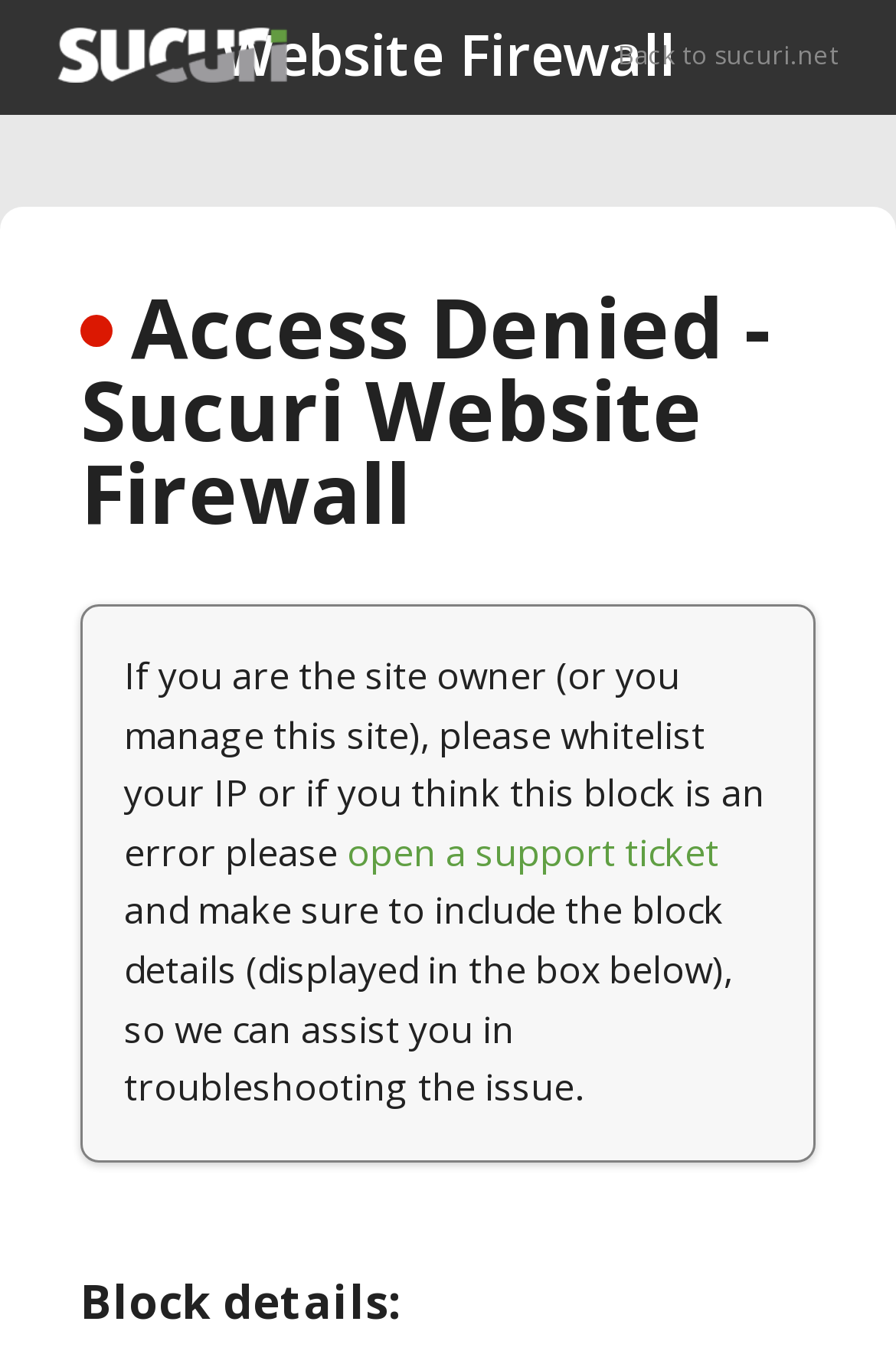Where can the site owner go to whitelist their IP?
Please answer the question with a detailed and comprehensive explanation.

The link 'Back to sucuri.net' suggests that the site owner can go to sucuri.net to whitelist their IP, which is necessary to gain access to the website.